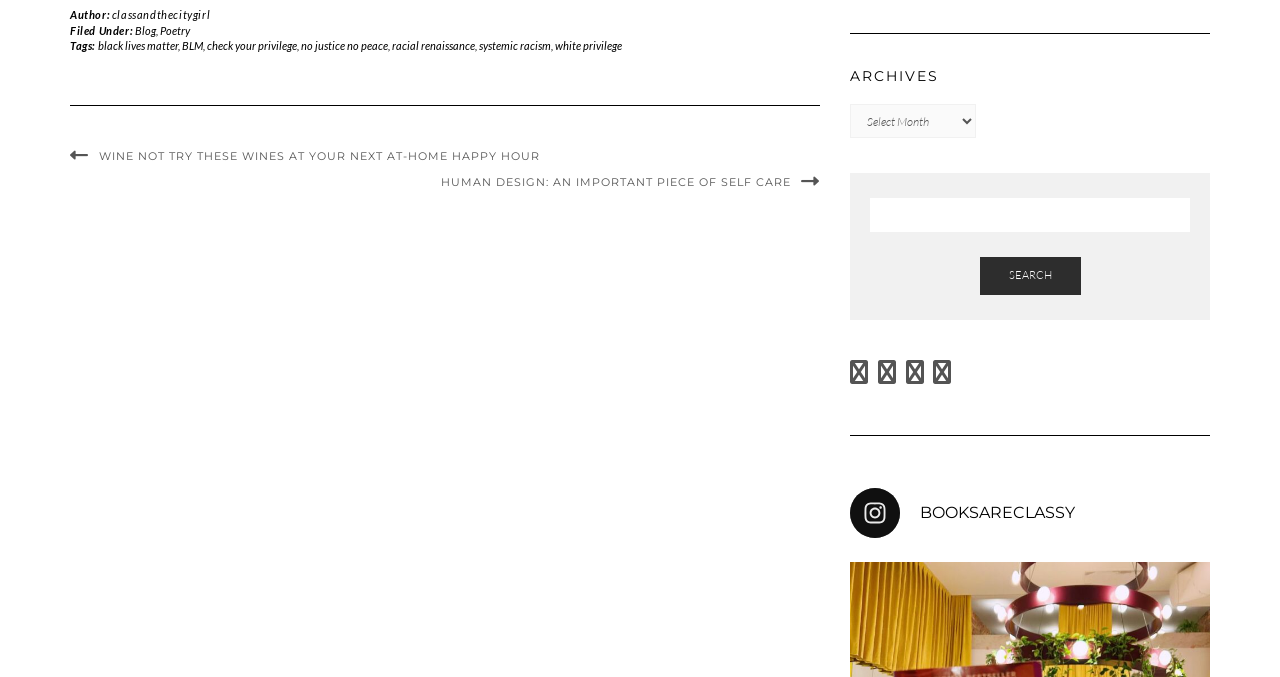What is the author's name?
Provide a thorough and detailed answer to the question.

The author's name can be found in the top section of the webpage, where it says 'Author:' followed by a link with the text 'classandthecitygirl'.